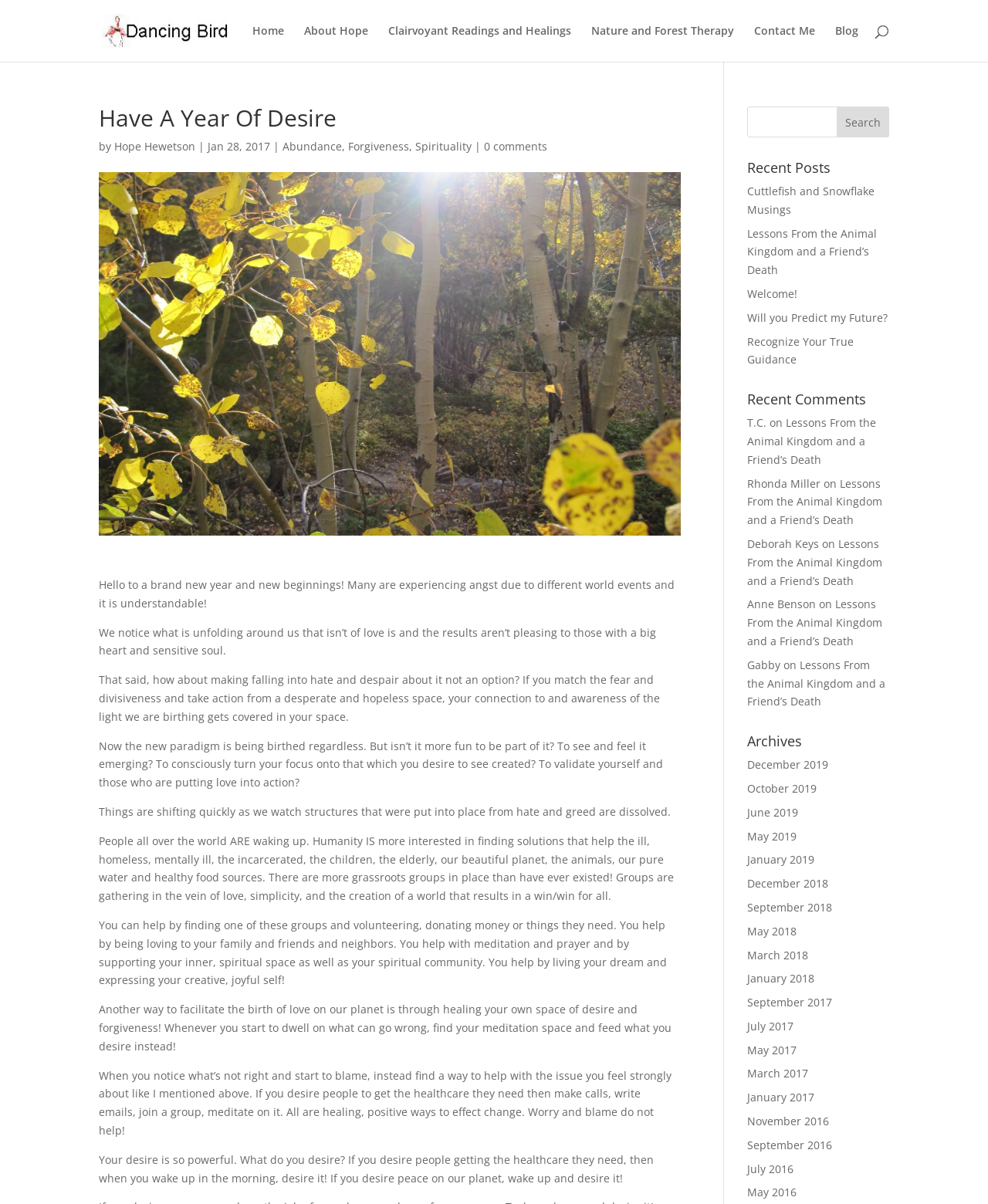Please respond to the question with a concise word or phrase:
What type of content is listed under 'Recent Posts'?

Blog posts